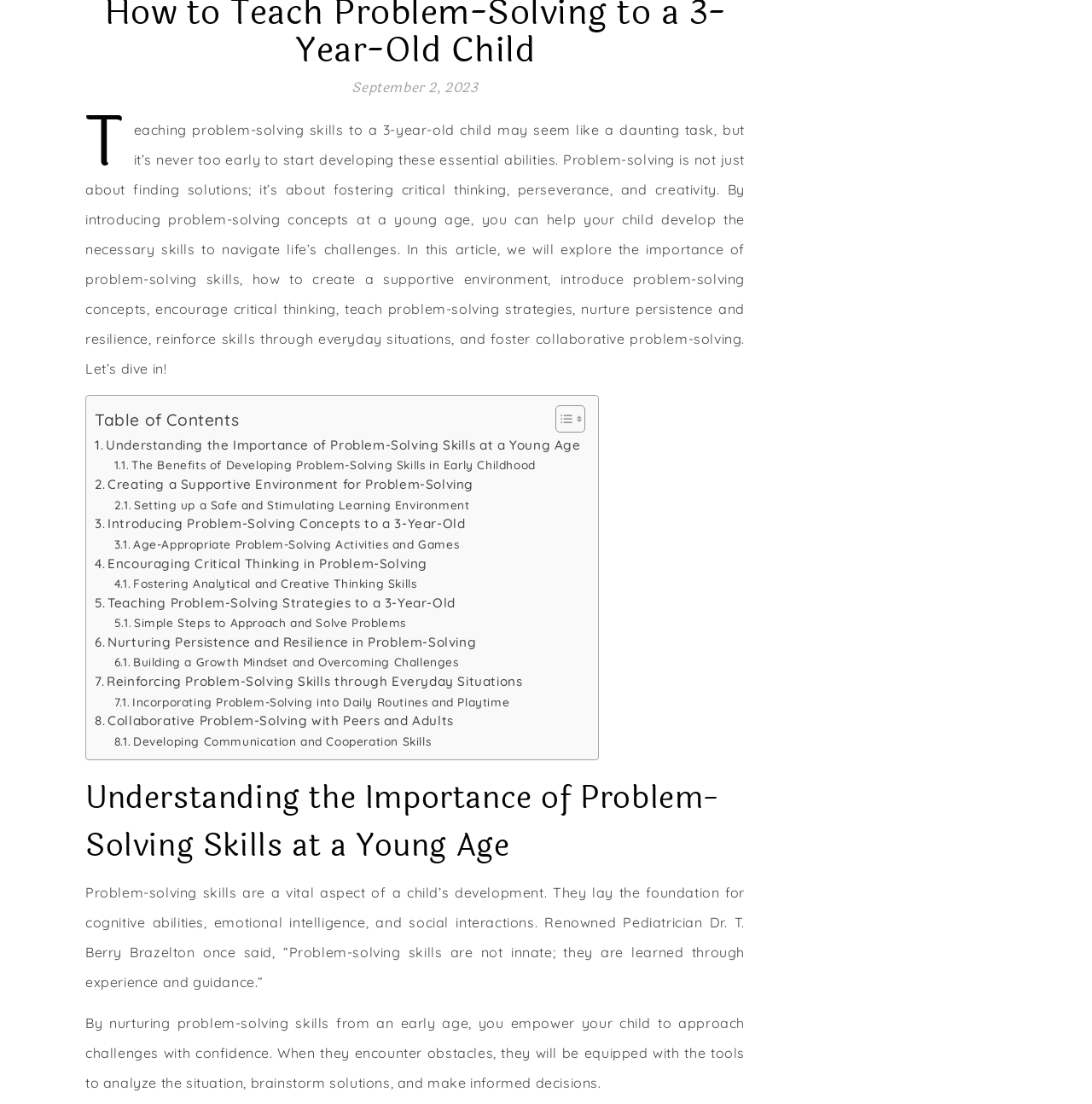Select the bounding box coordinates of the element I need to click to carry out the following instruction: "Discover how to Foster Collaborative Problem-Solving with Peers and Adults".

[0.087, 0.644, 0.416, 0.663]